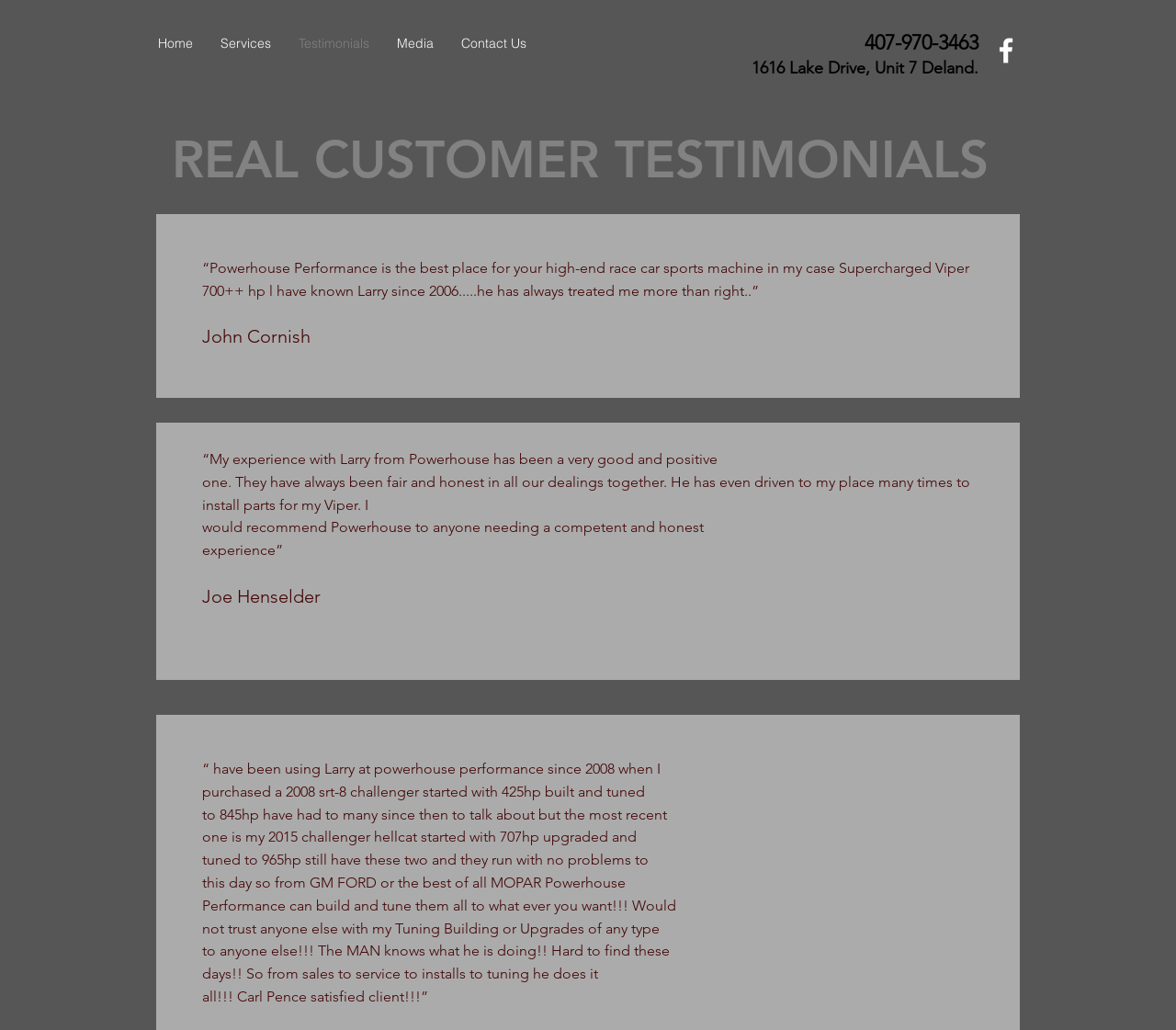What is the name of the person who wrote the first testimonial?
Using the visual information from the image, give a one-word or short-phrase answer.

John Cornish